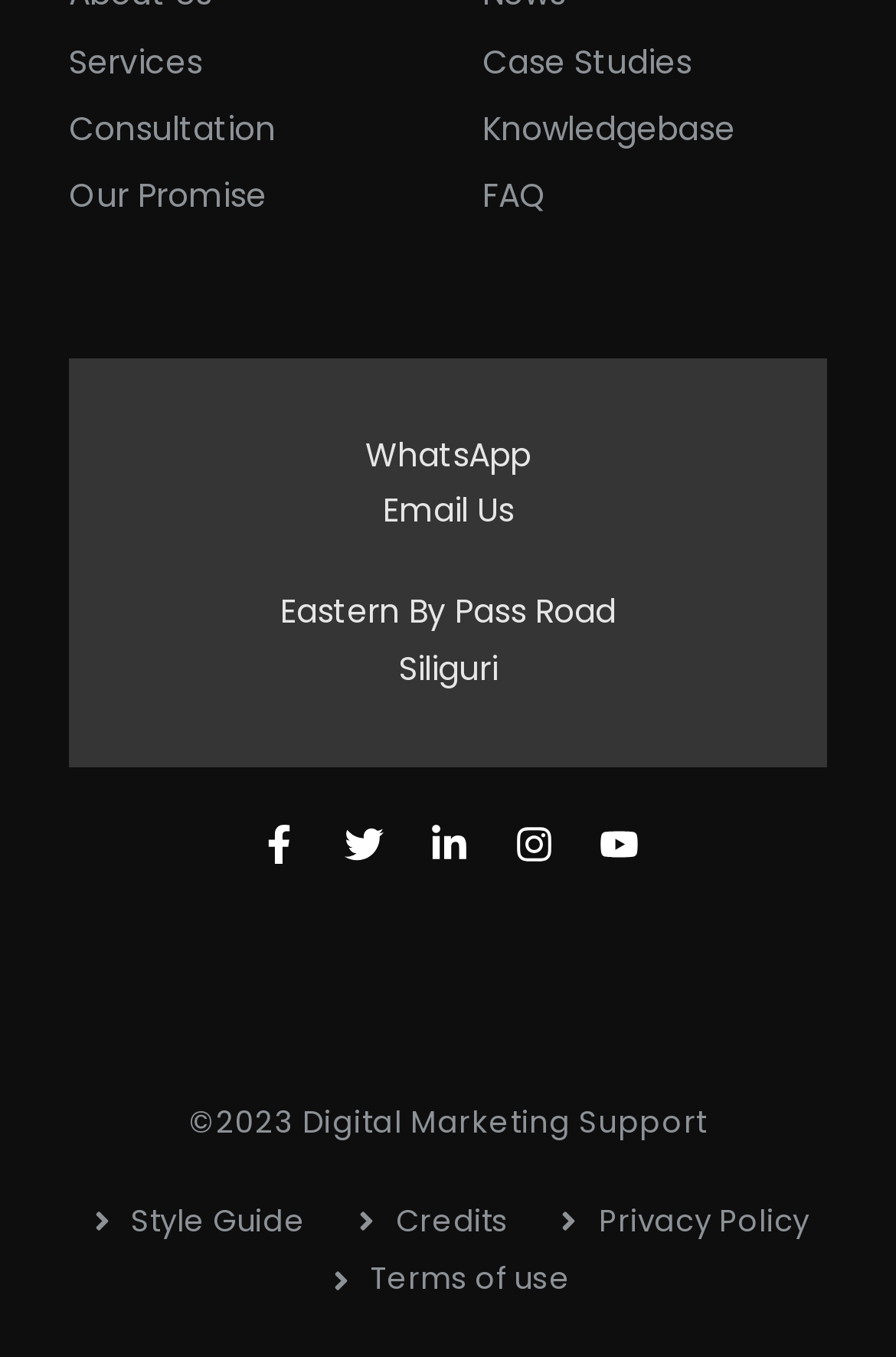Please provide the bounding box coordinates for the element that needs to be clicked to perform the following instruction: "Contact us through WhatsApp". The coordinates should be given as four float numbers between 0 and 1, i.e., [left, top, right, bottom].

[0.408, 0.319, 0.592, 0.353]